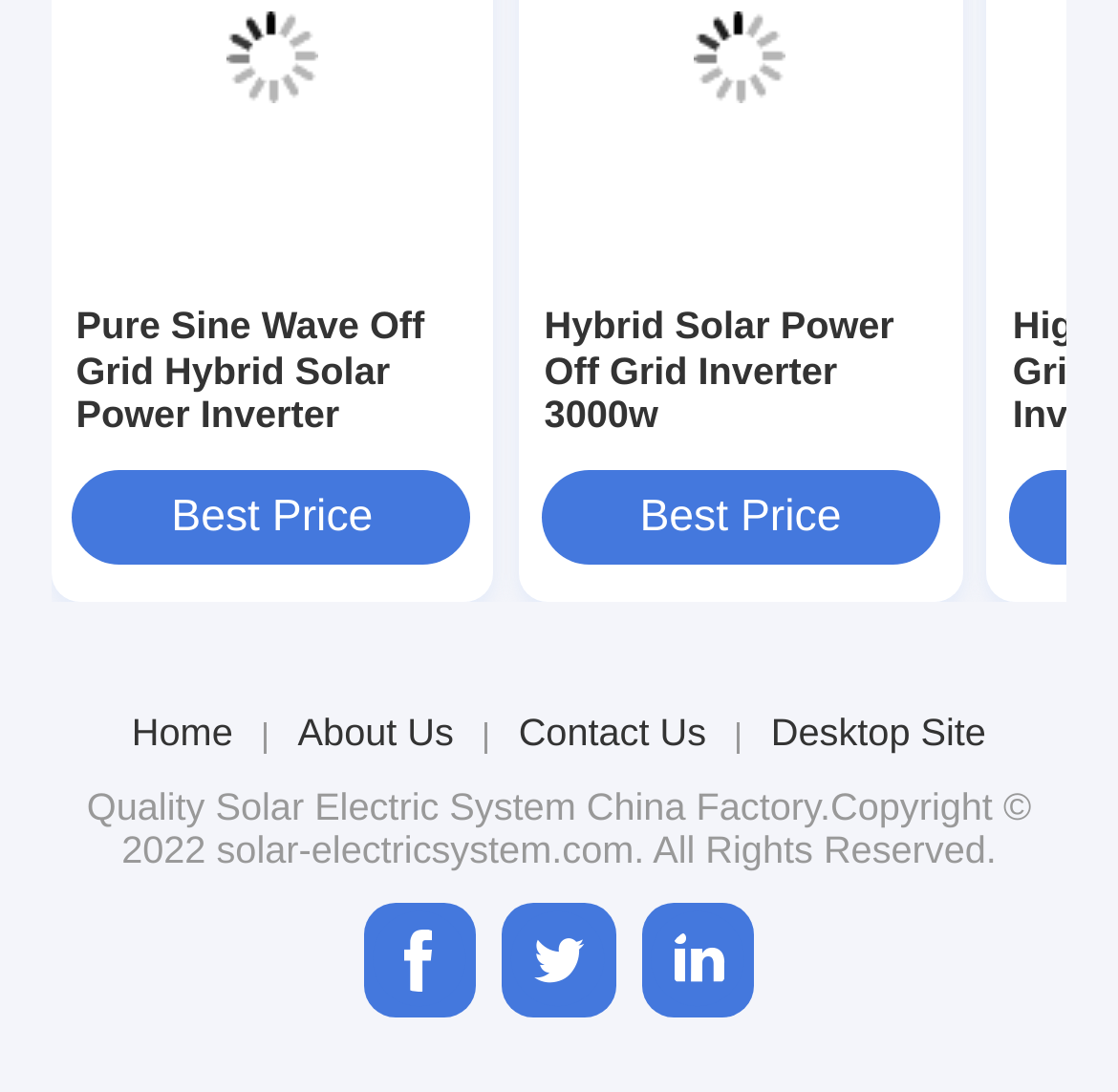How many 'Best Price' links are there on the page?
Use the image to answer the question with a single word or phrase.

2